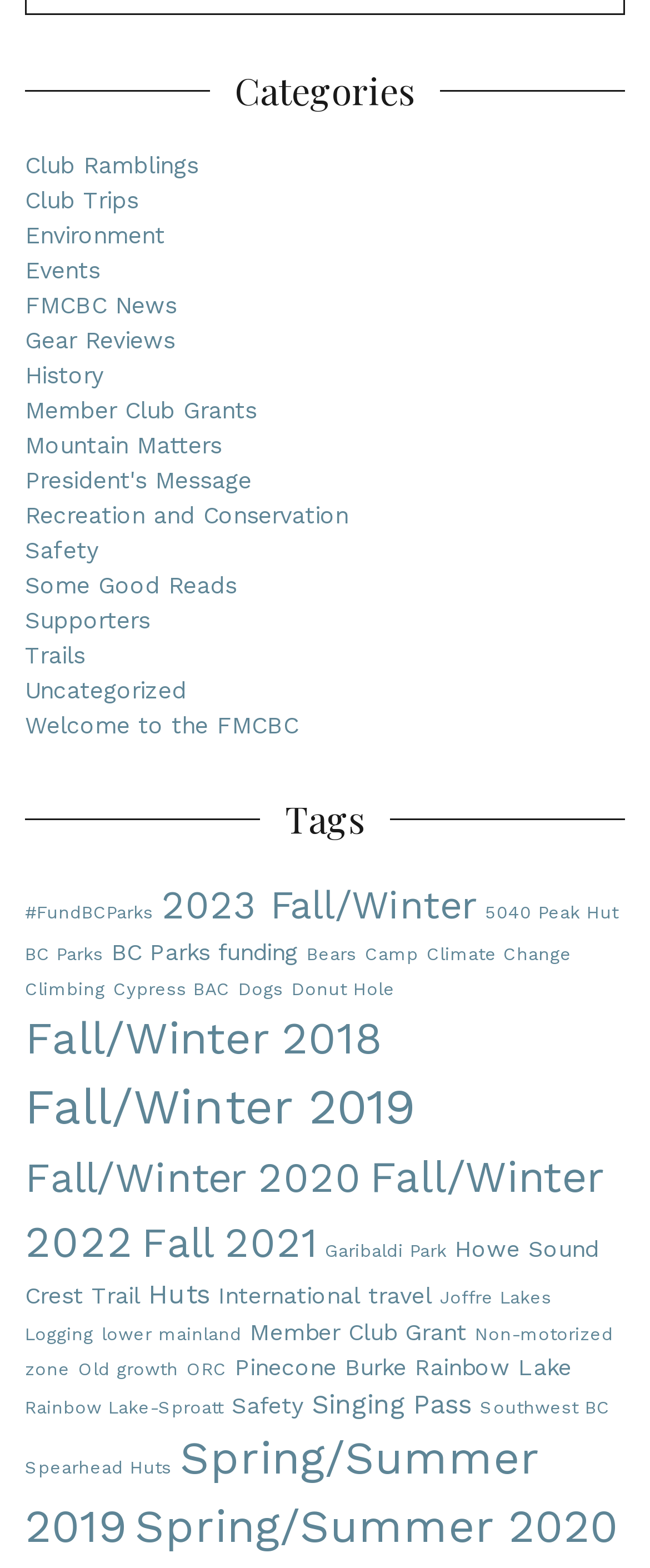Determine the bounding box coordinates for the element that should be clicked to follow this instruction: "Learn about 'BC Parks funding'". The coordinates should be given as four float numbers between 0 and 1, in the format [left, top, right, bottom].

[0.172, 0.598, 0.459, 0.615]